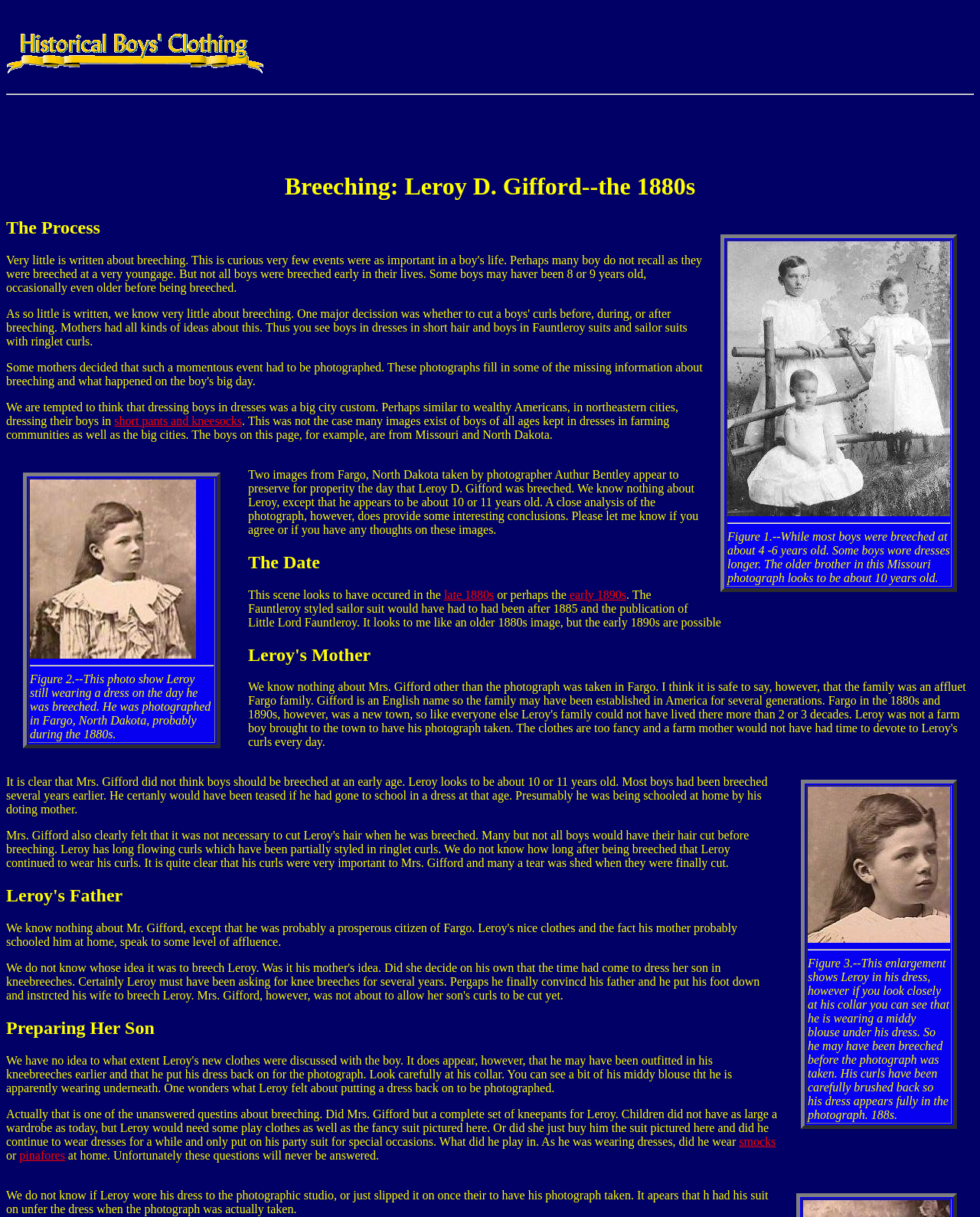Produce an extensive caption that describes everything on the webpage.

This webpage is about the history of boys wearing dresses, specifically focusing on Leroy D. Gifford during the 1880s. At the top of the page, there is a small image, followed by a horizontal separator line. Below the separator, there is a heading that reads "Breeching: Leroy D. Gifford--the 1880s".

To the right of the heading, there is a table with a single row and column, containing a cell with a caption "Figure 1.--While most boys were breeched at about 4 -6 years old. Some boys wore dresses longer. The older brother in this Missouri photograph looks to be about 10 years old." Below this table, there is a link and an image, which is likely the photograph mentioned in the caption.

Further down the page, there is a heading that reads "The Process", followed by a block of text that discusses how boys were dressed in dresses during the 19th century. The text is accompanied by a link to "short pants and kneesocks".

Below the text, there is another table with a single row and column, containing a cell with a caption "Figure 2.--This photo show Leroy still wearing a dress on the day he was breeched. He was photographed in Fargo, North Dakota, probably during the 1880s." This table is similar to the previous one, with a link and an image below it.

The page continues with more headings, including "The Date", "Leroy's Mother", and "Leroy's Father", each followed by blocks of text and images. The text discusses the history of boys wearing dresses, with a focus on Leroy D. Gifford and his family.

There are a total of three images on the page, each with a caption describing the photograph. The images are scattered throughout the page, with the first one appearing below the heading "Breeching: Leroy D. Gifford--the 1880s", the second one below the heading "The Process", and the third one below the heading "Leroy's Mother".

Overall, the webpage is a collection of text and images that provide information about the history of boys wearing dresses, with a focus on Leroy D. Gifford and his family during the 1880s.